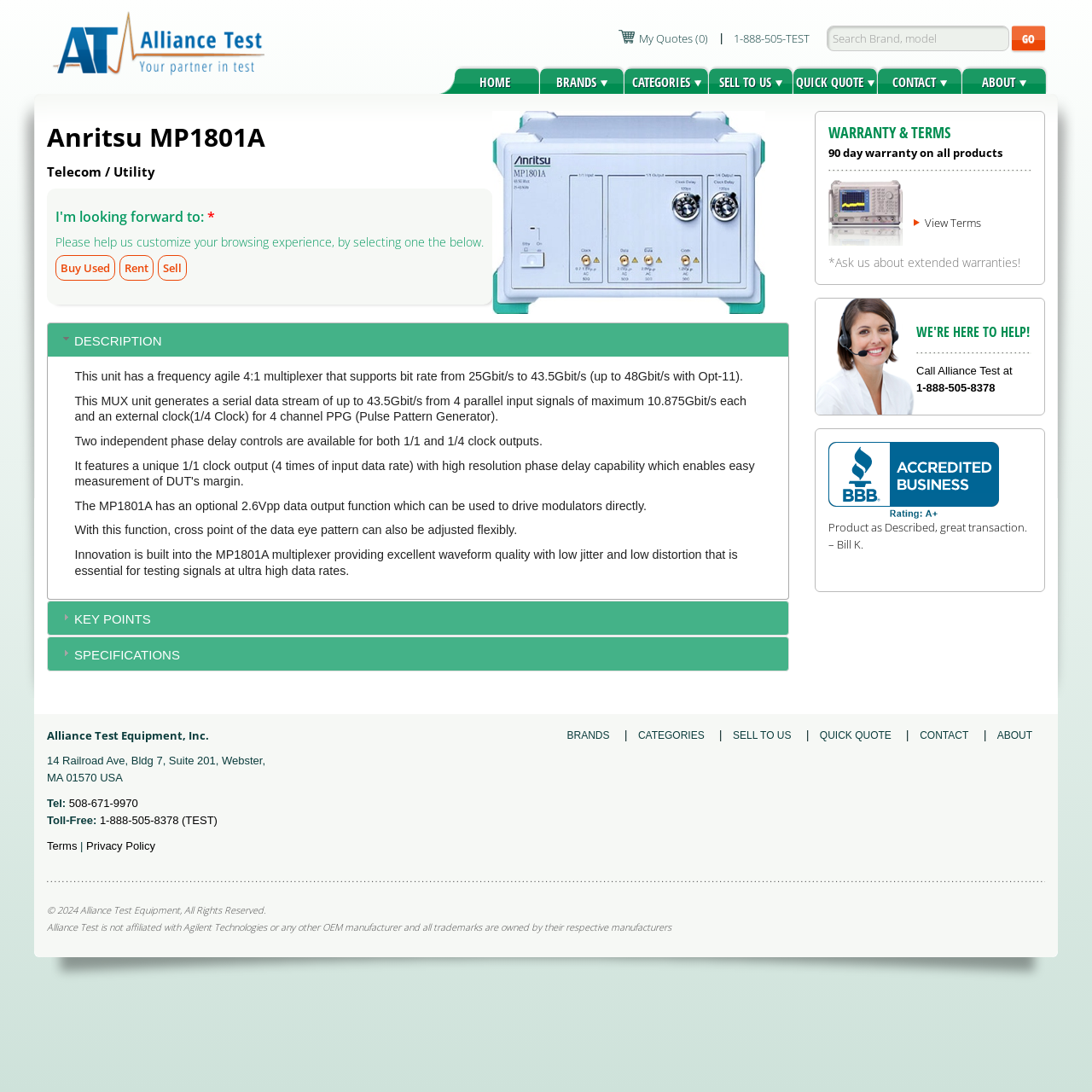Can you look at the image and give a comprehensive answer to the question:
How many parallel input signals can the MUX unit handle?

The MUX unit can handle 4 parallel input signals, as stated in the description of the product, which generates a serial data stream of up to 43.5Gbit/s from 4 parallel input signals of maximum 10.875Gbit/s each.